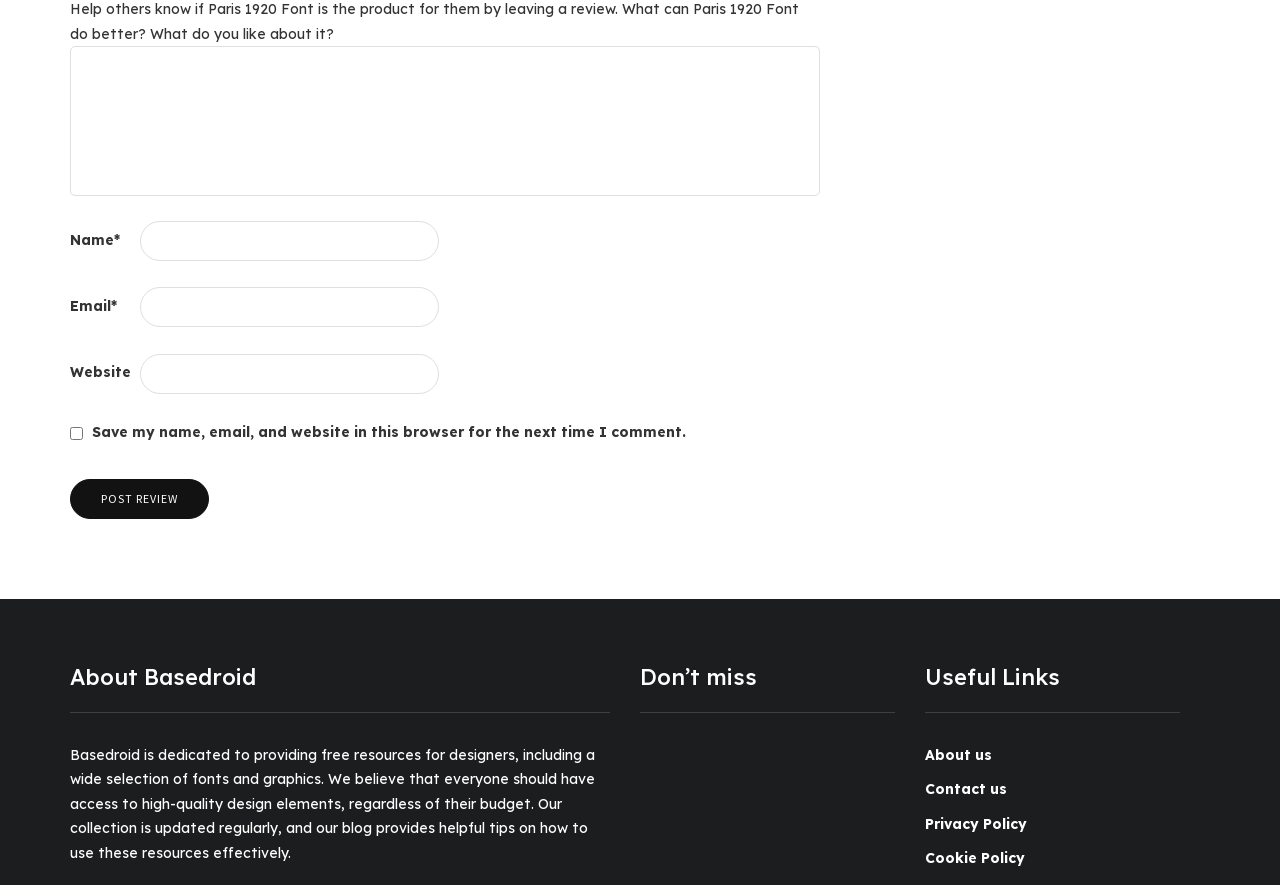Provide a one-word or one-phrase answer to the question:
What is the purpose of the textbox with label 'Name'?

Enter reviewer's name